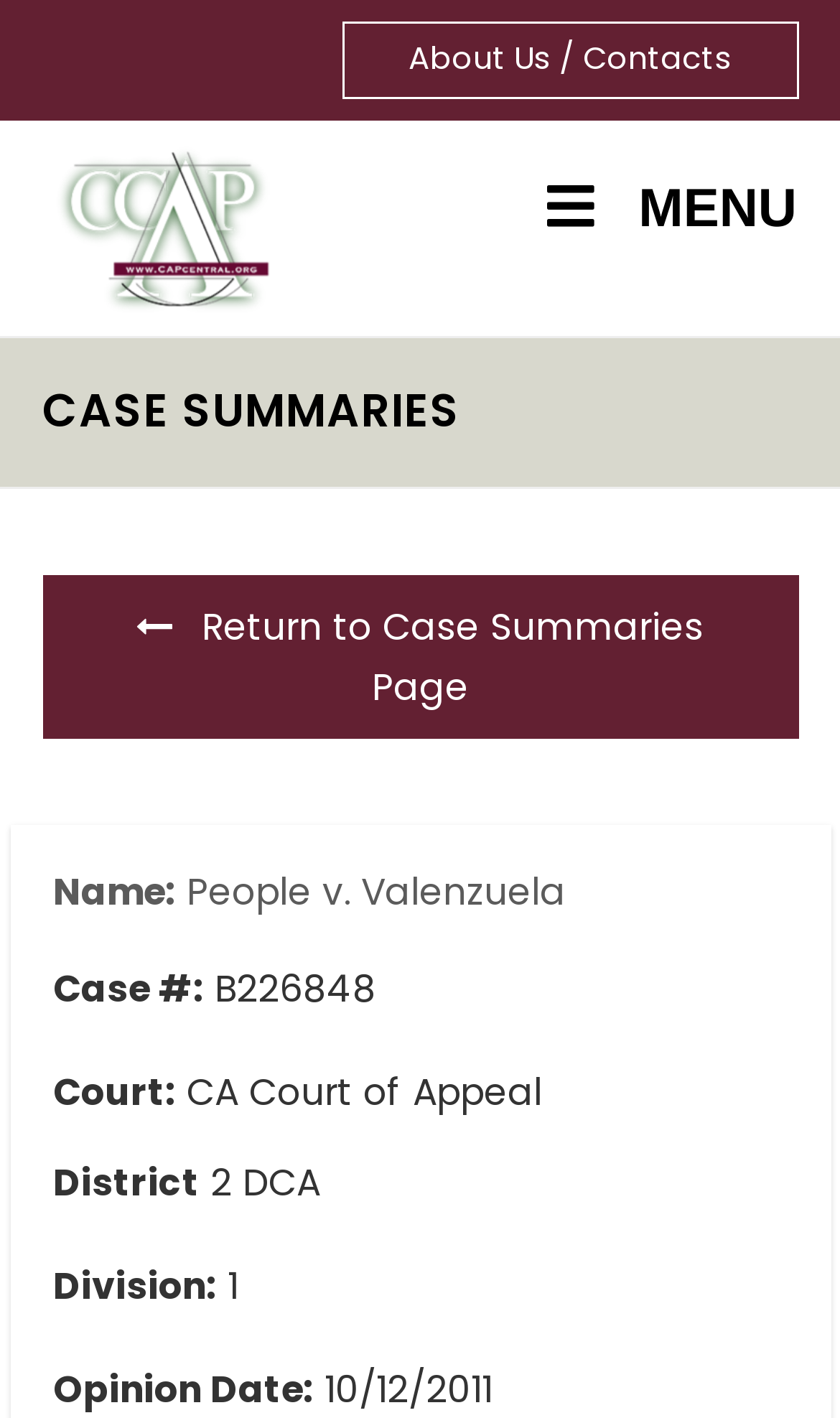What is the case number?
Provide a fully detailed and comprehensive answer to the question.

I found the case number by looking at the static text element that says 'Case #:' and its corresponding value 'B226848'.